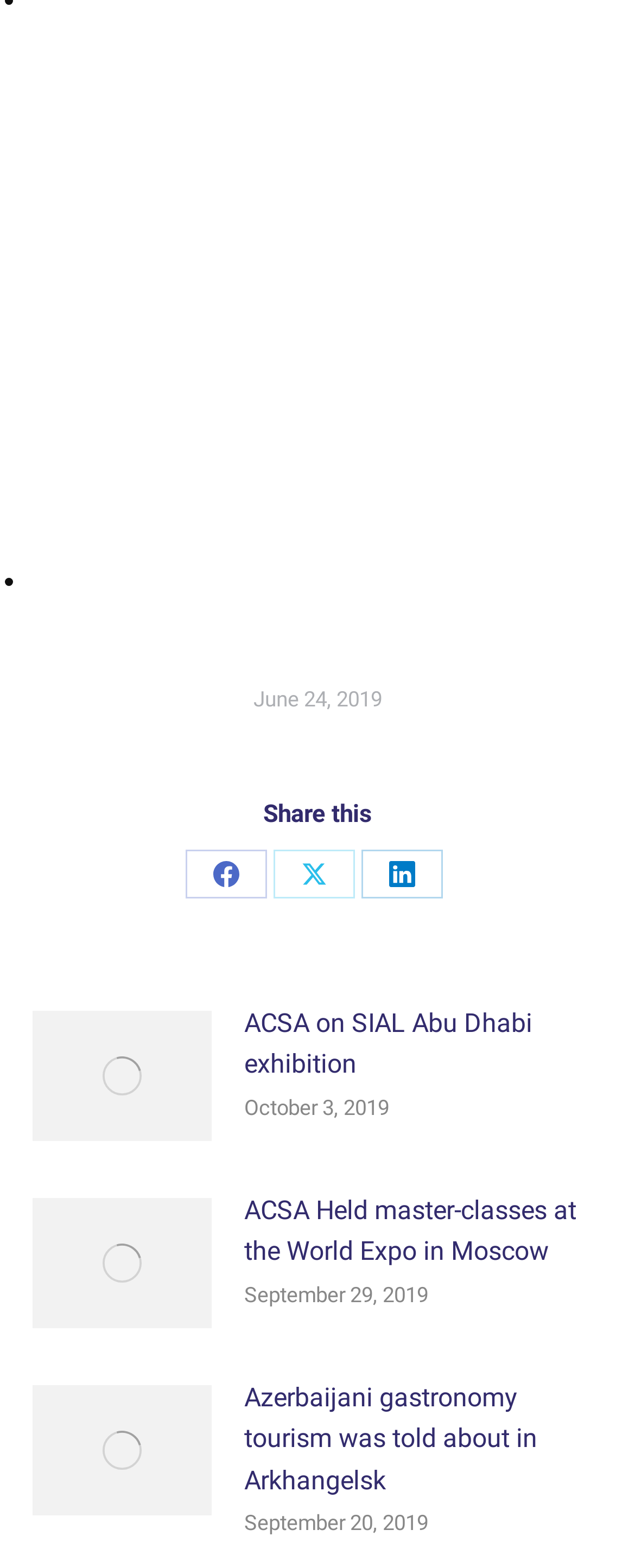Please locate the bounding box coordinates of the element that needs to be clicked to achieve the following instruction: "Read about ACSA on SIAL Abu Dhabi exhibition". The coordinates should be four float numbers between 0 and 1, i.e., [left, top, right, bottom].

[0.385, 0.639, 0.949, 0.692]